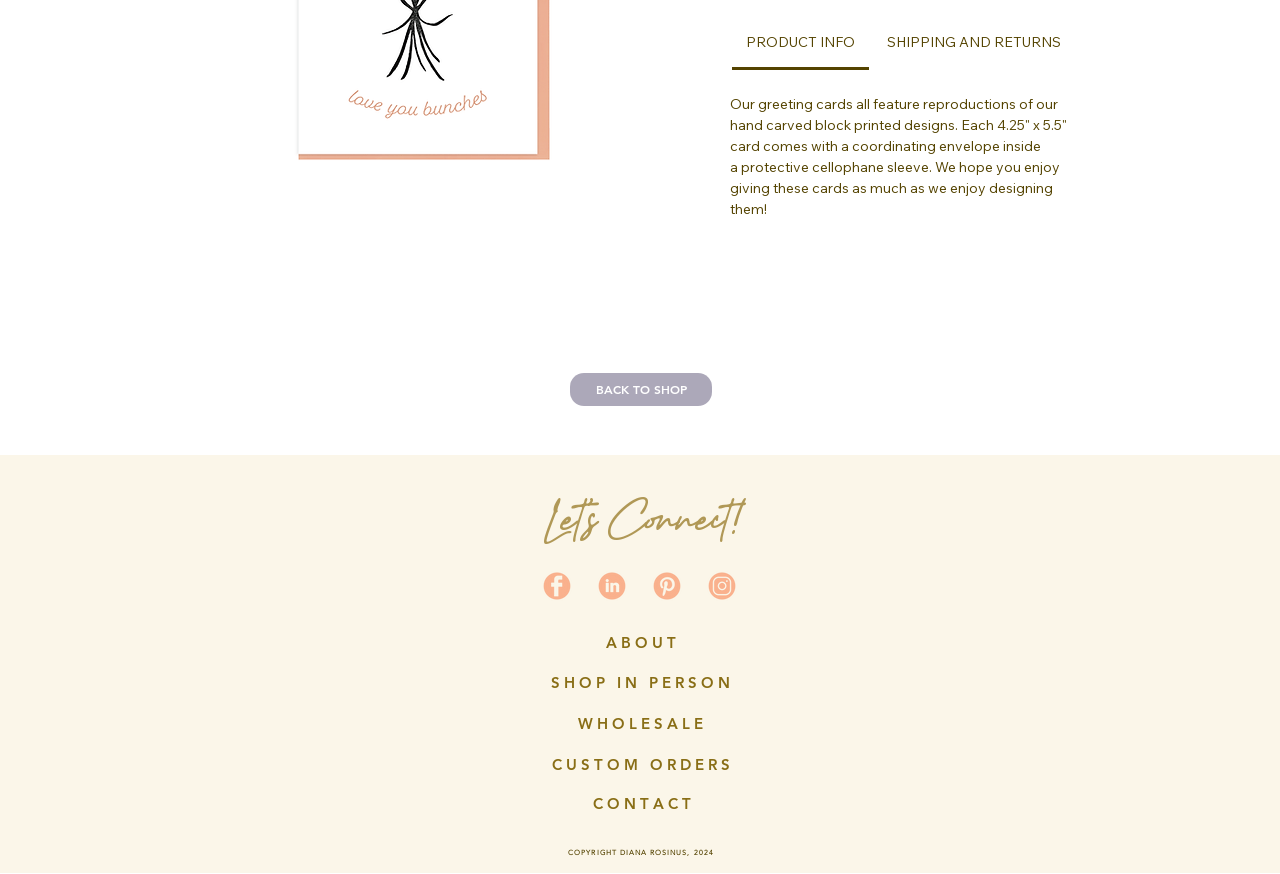Determine the bounding box coordinates for the HTML element mentioned in the following description: "aria-label="social icons-coral4"". The coordinates should be a list of four floats ranging from 0 to 1, represented as [left, top, right, bottom].

[0.423, 0.653, 0.447, 0.688]